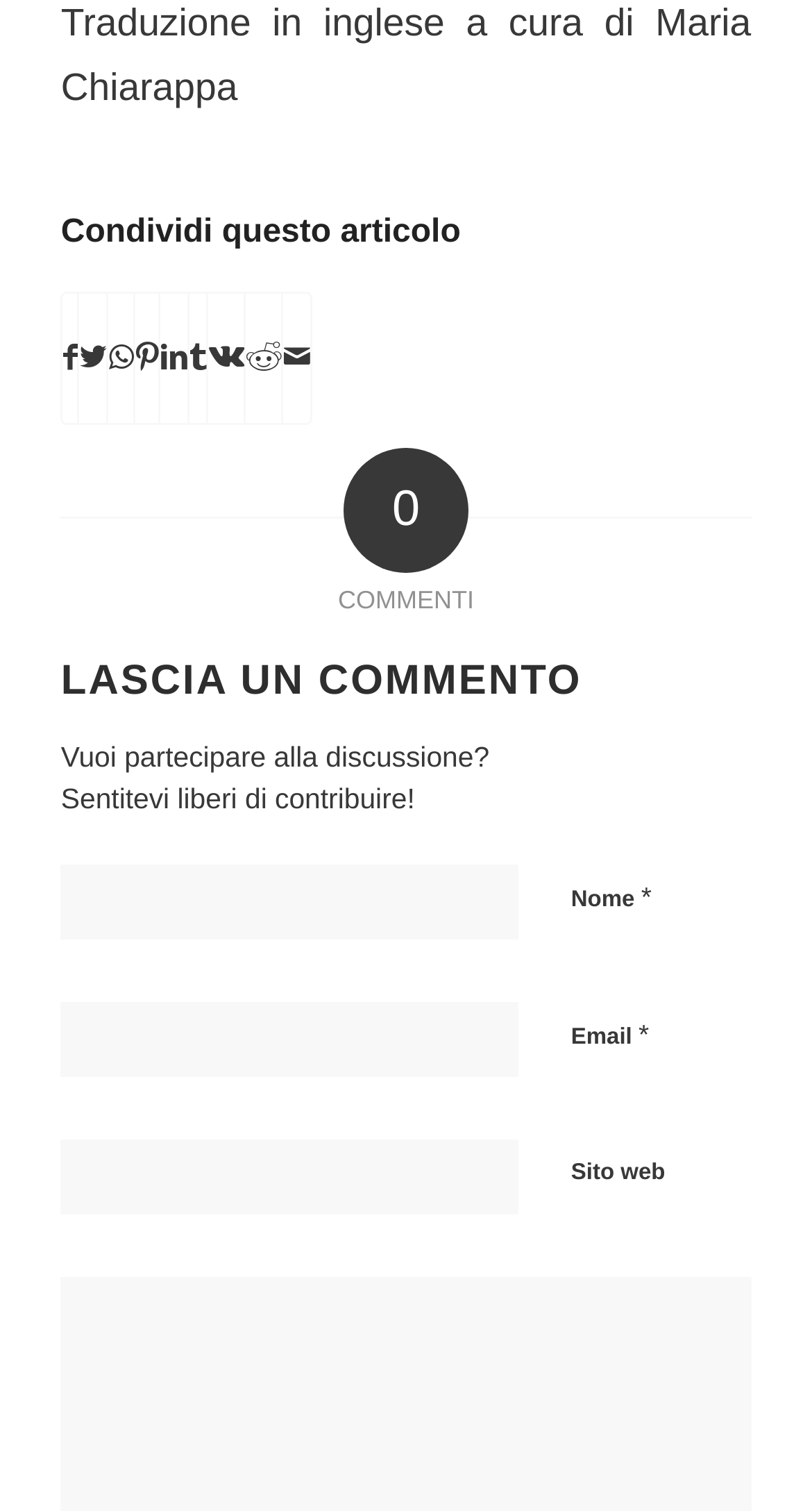Please identify the bounding box coordinates of the element's region that I should click in order to complete the following instruction: "Enter your name". The bounding box coordinates consist of four float numbers between 0 and 1, i.e., [left, top, right, bottom].

[0.075, 0.572, 0.639, 0.621]